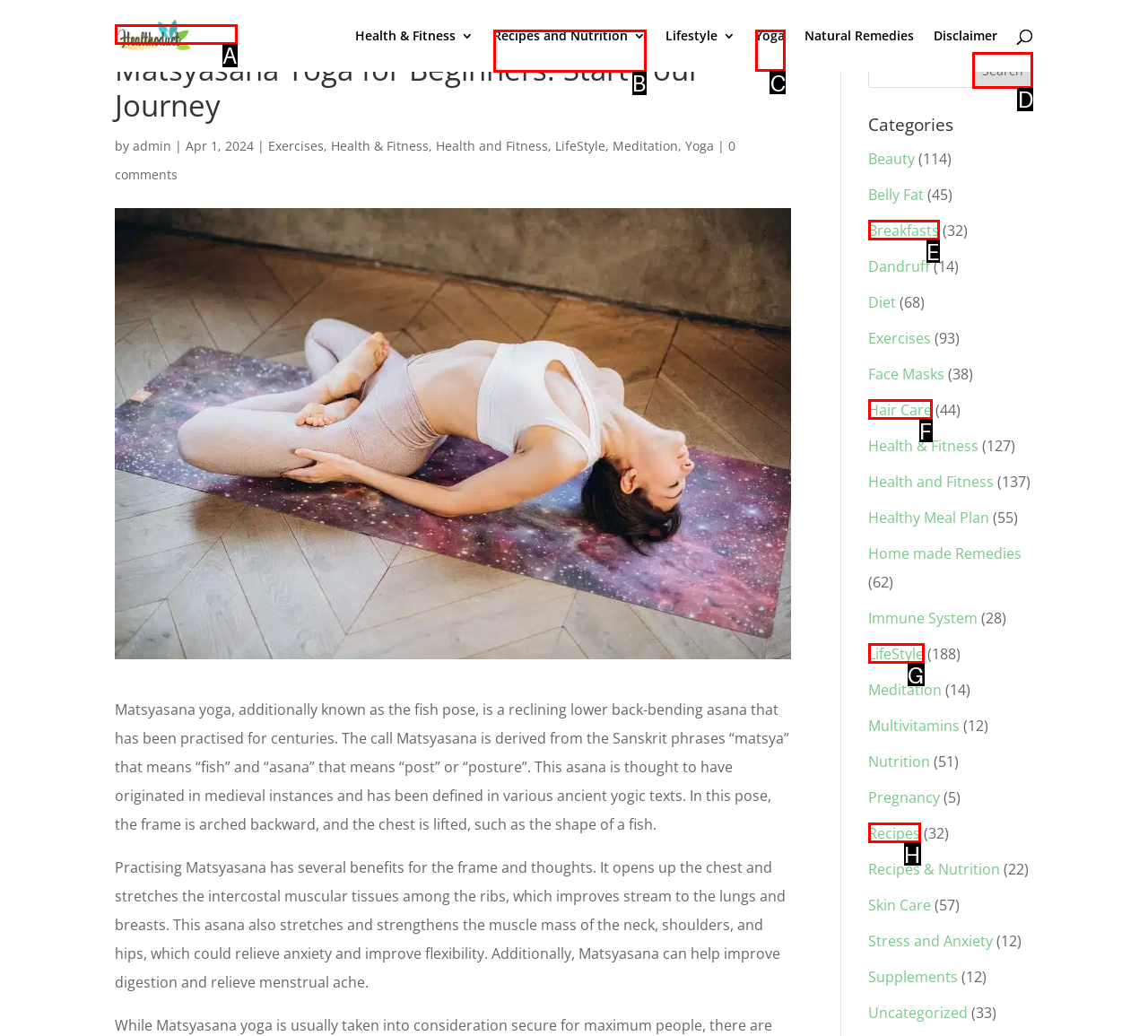Identify the appropriate lettered option to execute the following task: Click on the 'Yoga' category
Respond with the letter of the selected choice.

C